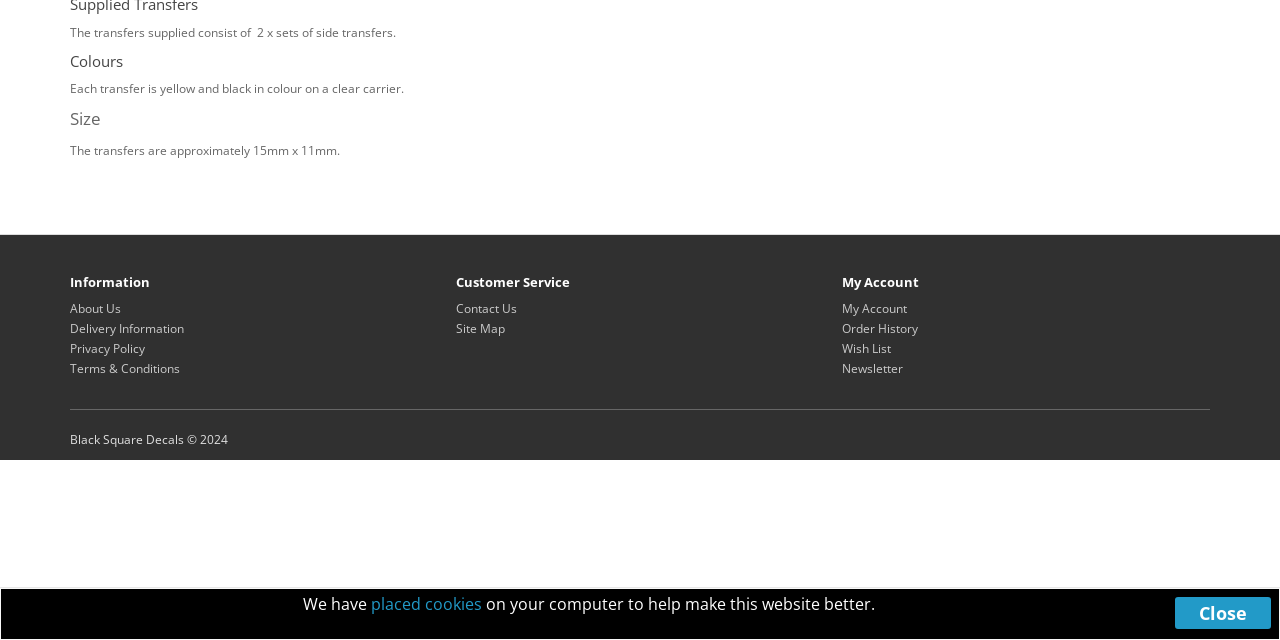Using the description "Newsletter", predict the bounding box of the relevant HTML element.

[0.658, 0.563, 0.706, 0.59]